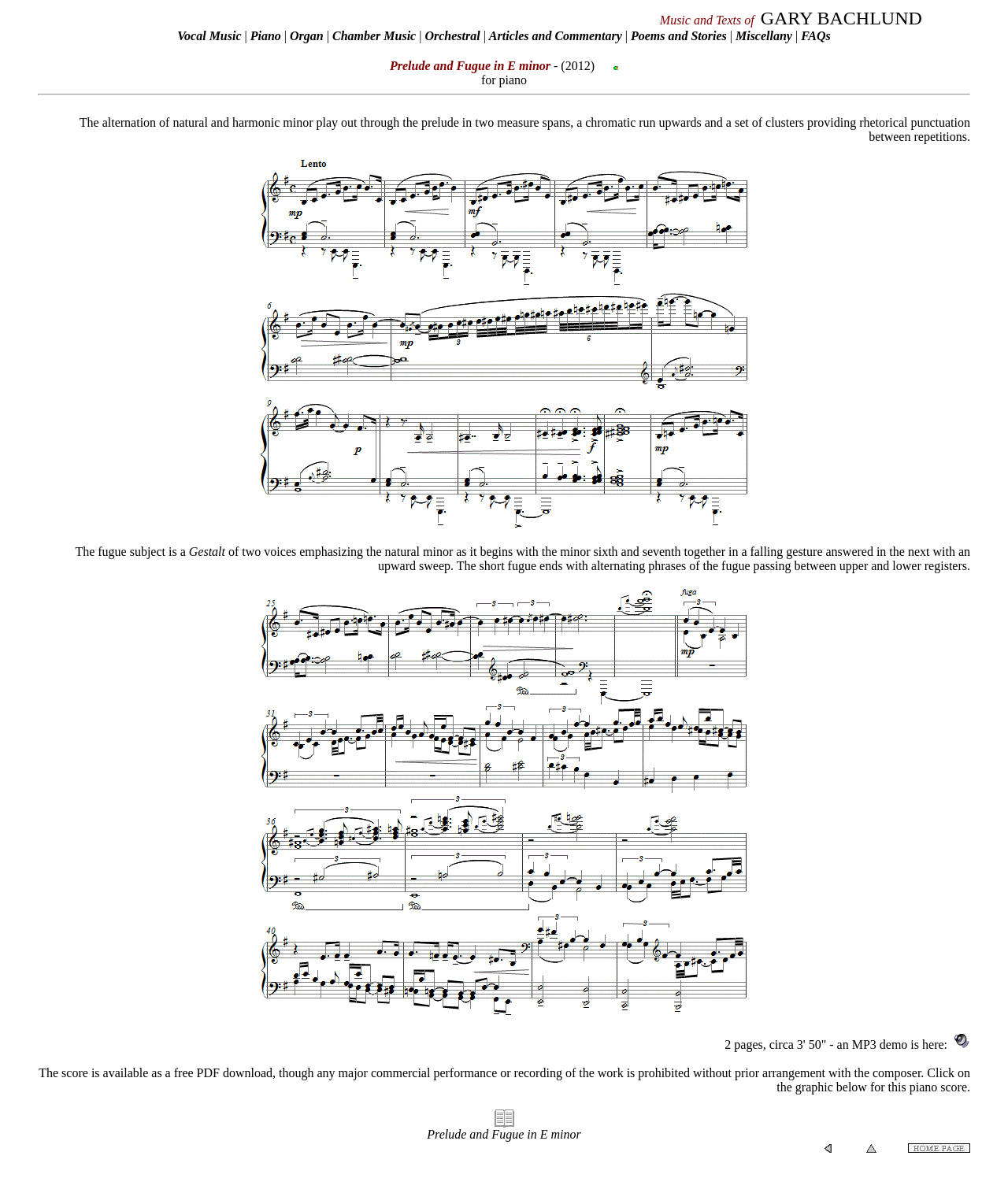What is the composer's policy on commercial performance or recording?
Provide a well-explained and detailed answer to the question.

The composer's policy on commercial performance or recording is obtained from the static text element 'though any major commercial performance or recording of the work is prohibited without prior arrangement with the composer.' located at the bottom of the webpage.